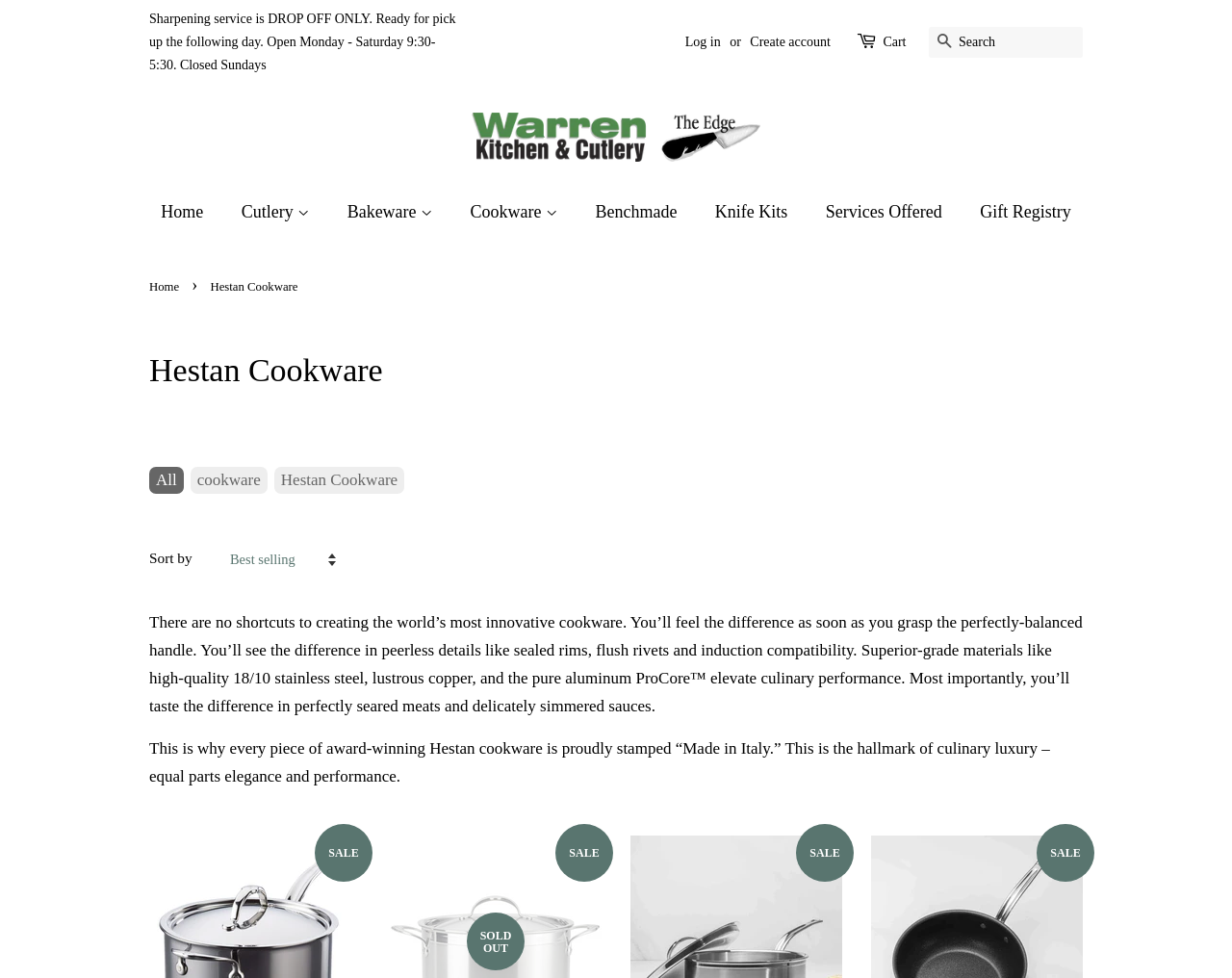Determine the bounding box coordinates of the region to click in order to accomplish the following instruction: "Search". Provide the coordinates as four float numbers between 0 and 1, specifically [left, top, right, bottom].

[0.754, 0.027, 0.779, 0.06]